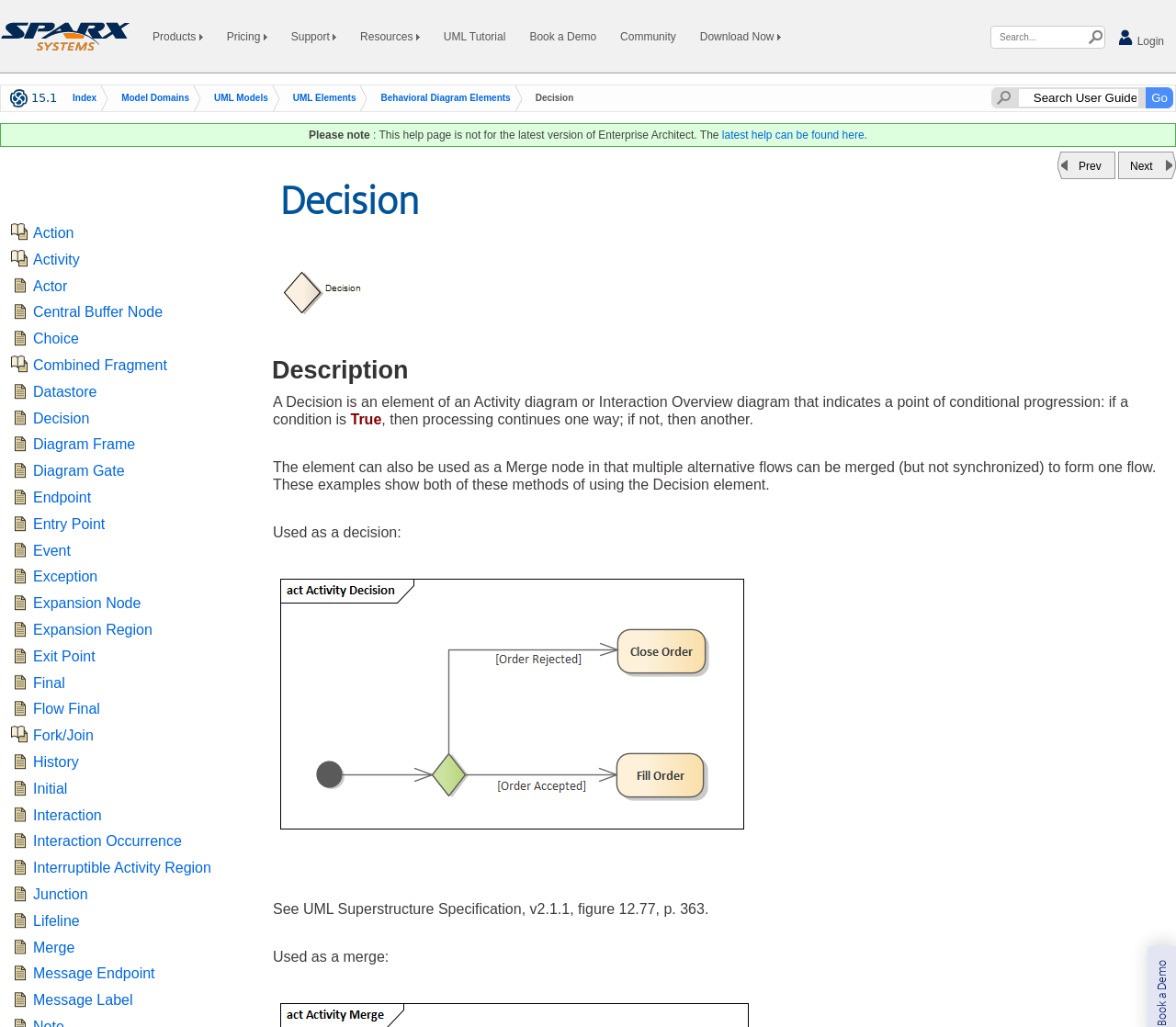Provide an in-depth description of the elements and layout of the webpage.

The webpage is a user guide for Enterprise Architect, a software tool. At the top, there is a navigation menu with links to "Products", "Pricing", "Support", "Resources", "UML Tutorial", "Book a Demo", "Community", and "Download Now". Each link has a corresponding arrow icon. On the right side of the navigation menu, there is a "register users Login" link with a person icon.

Below the navigation menu, there is a search bar with a "Search" button. The search bar is divided into two parts: a text input field and a "Search" button.

The main content of the webpage is divided into two sections. The left section has a list of links to various UML elements, including "Action", "Activity", "Actor", and many others. The right section has a detailed description of the "Decision" element, including its definition, usage, and examples.

The description of the "Decision" element includes several paragraphs of text, as well as two images: one showing a Decision Node used in an Activity diagram, and another showing an example of a Decision Element used to model a decision.

At the top of the right section, there is a heading "Please note" with a link to the latest help page. Below the description of the "Decision" element, there are links to "Prev" and "Next" pages.

Overall, the webpage provides detailed information about the "Decision" element in Enterprise Architect, as well as navigation links to other related topics and a search function.